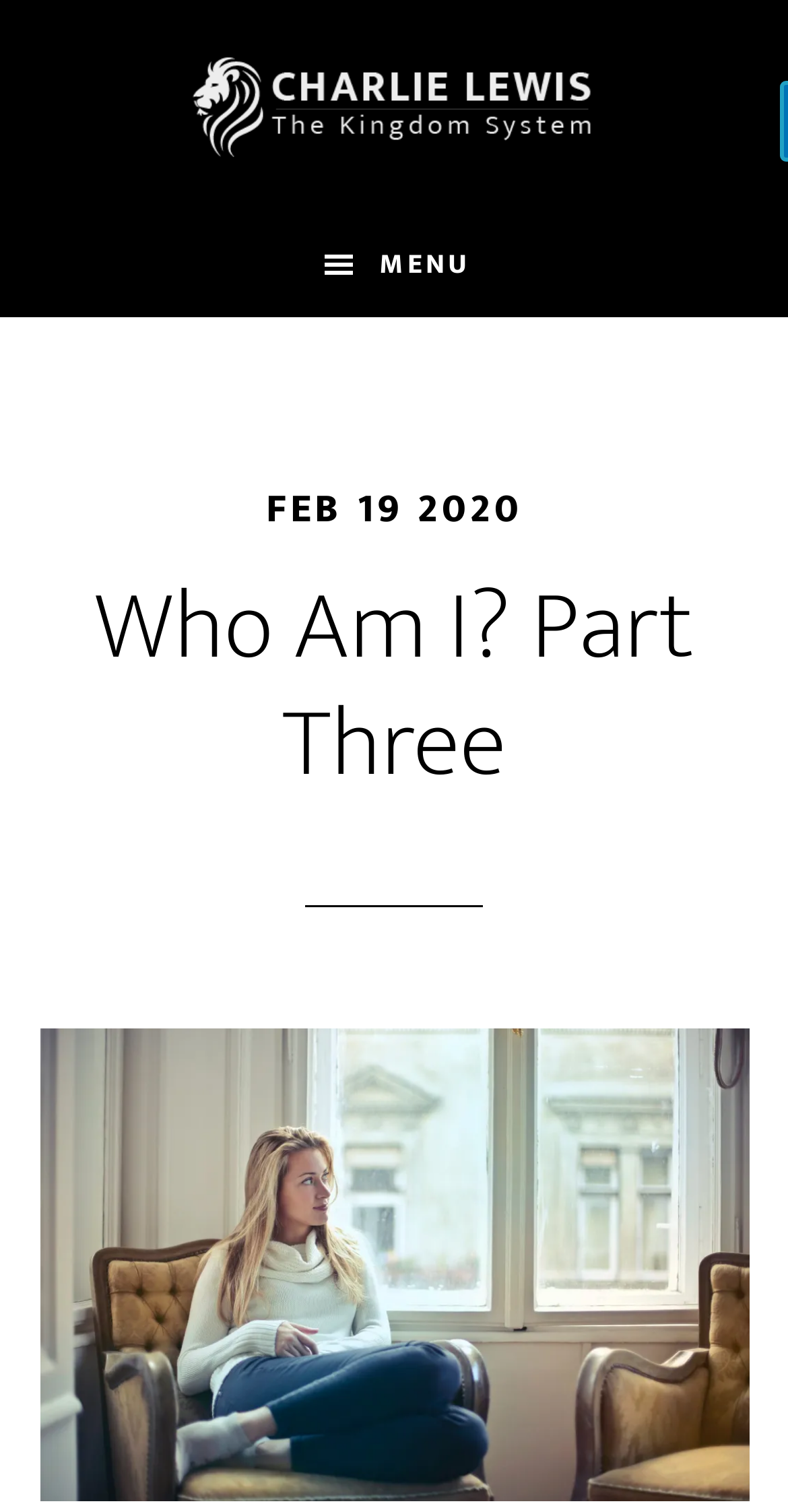Bounding box coordinates must be specified in the format (top-left x, top-left y, bottom-right x, bottom-right y). All values should be floating point numbers between 0 and 1. What are the bounding box coordinates of the UI element described as: Menu

[0.05, 0.142, 0.95, 0.208]